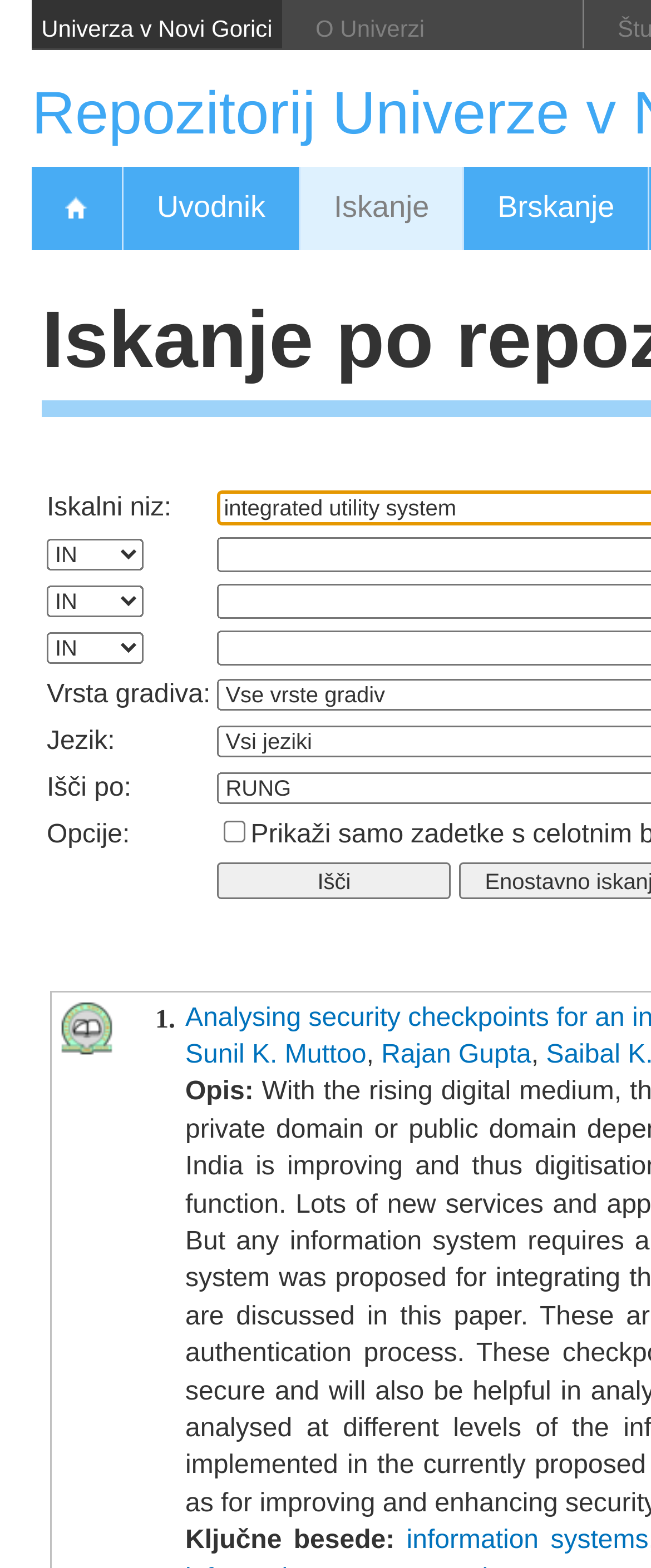Please determine the bounding box coordinates of the section I need to click to accomplish this instruction: "Click the 'Išči' button".

[0.334, 0.55, 0.693, 0.574]